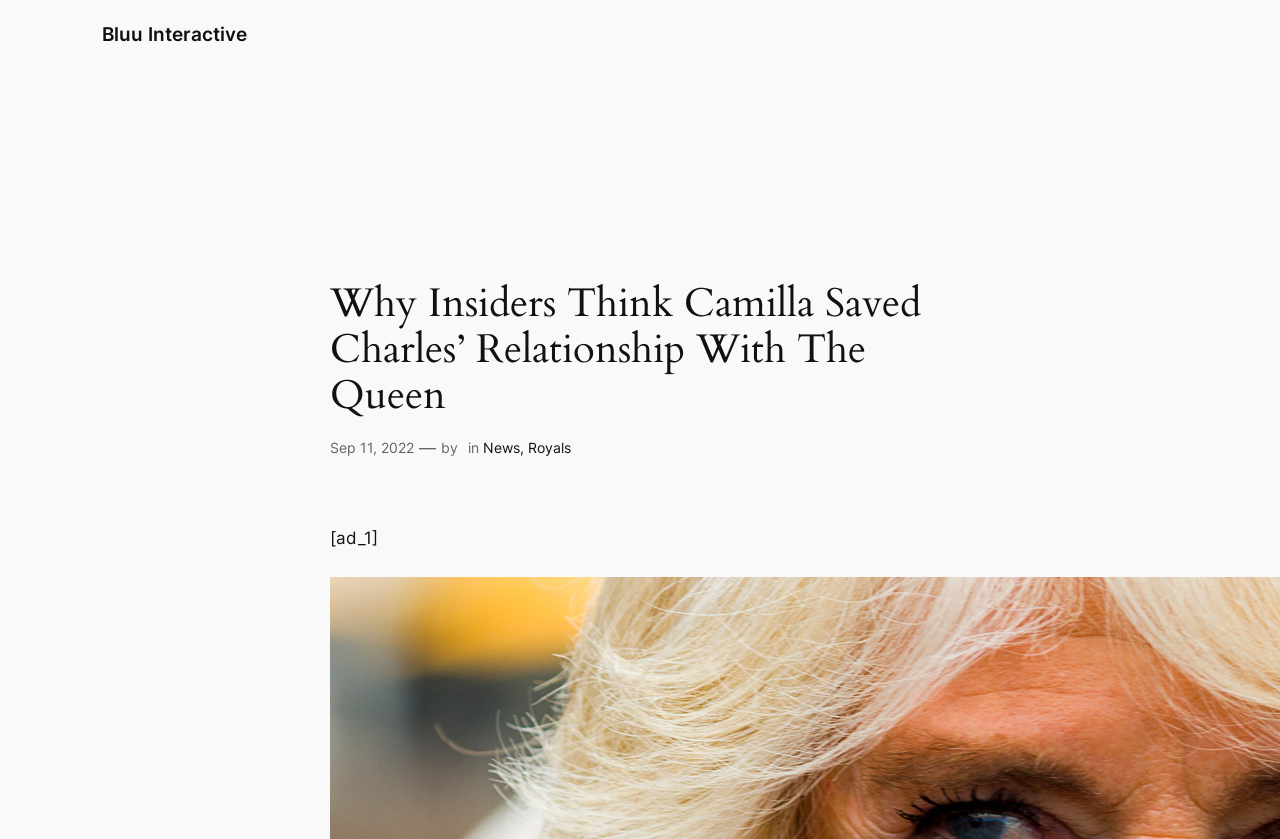Can you find and provide the title of the webpage?

Why Insiders Think Camilla Saved Charles’ Relationship With The Queen